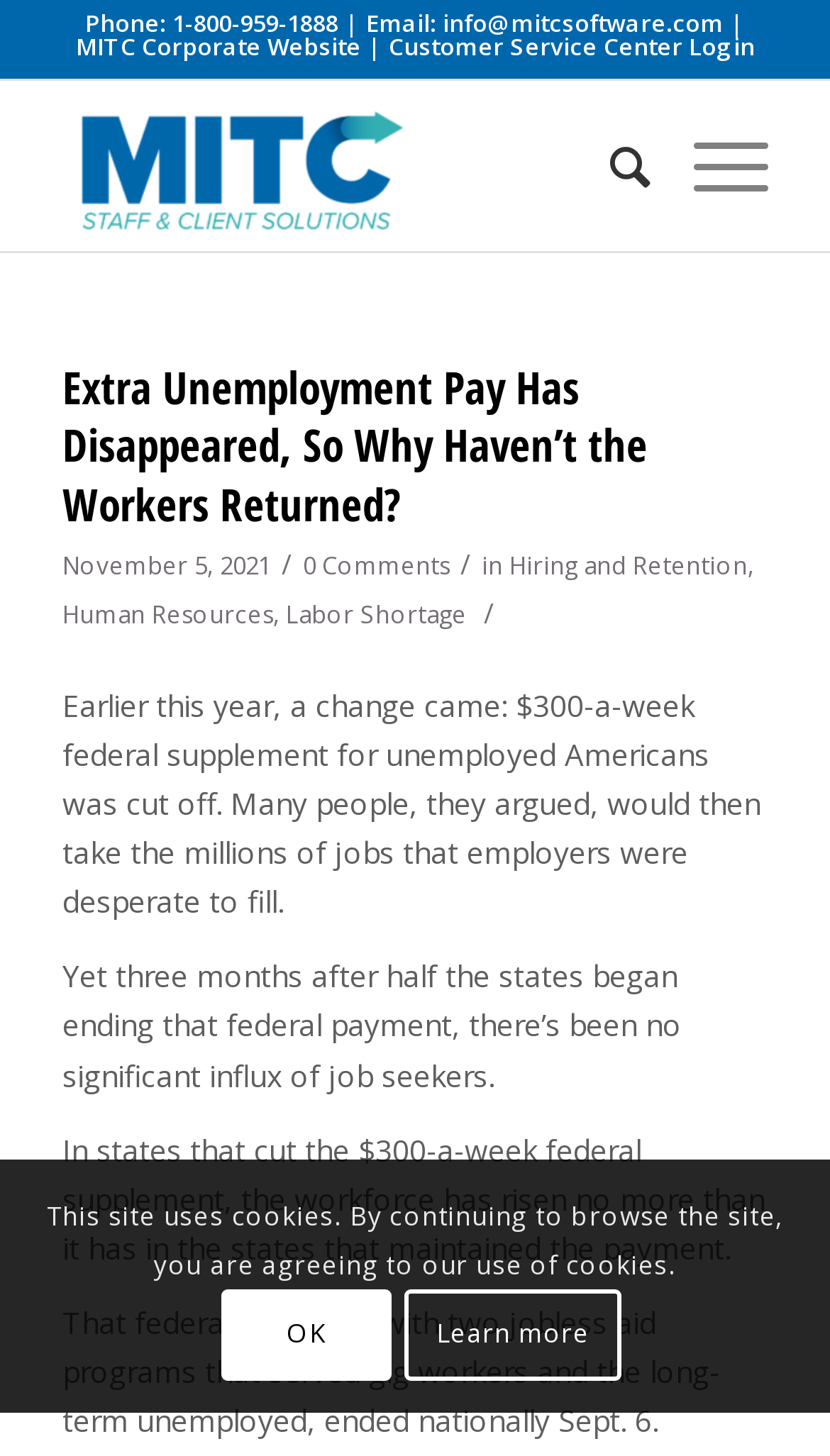Predict the bounding box of the UI element that fits this description: "Menu".

[0.784, 0.056, 0.925, 0.172]